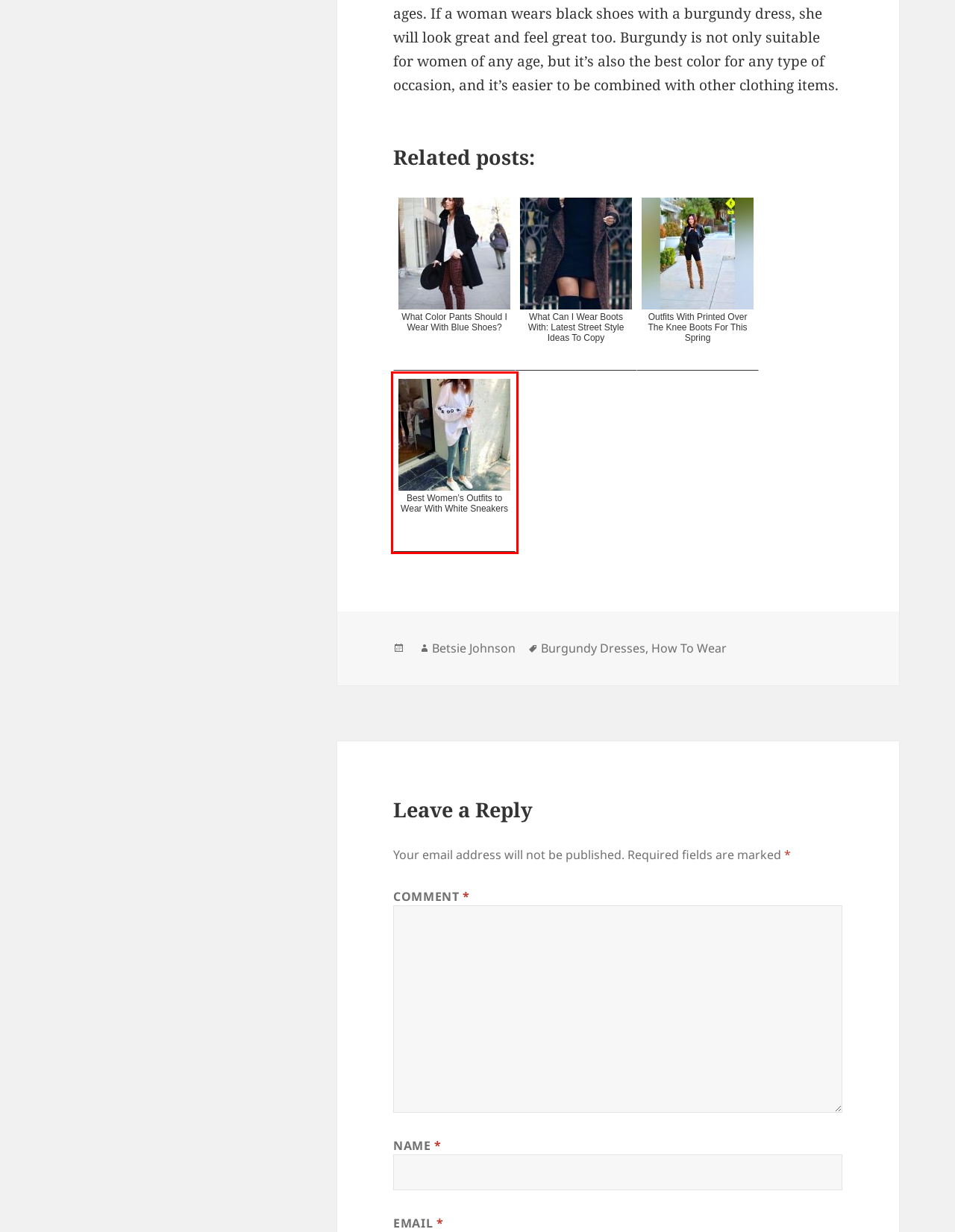Review the webpage screenshot and focus on the UI element within the red bounding box. Select the best-matching webpage description for the new webpage that follows after clicking the highlighted element. Here are the candidates:
A. | ShoesOutfitIdeas.com
B. Outfits With Printed Over The Knee Boots For This Spring 2023 | ShoesOutfitIdeas.com
C. What Can I Wear Boots With: Latest Street Style Ideas To Copy 2023 | ShoesOutfitIdeas.com
D. Women's Shoe Style Guide | ShoesOutfitIdeas.com
E. Betsie Johnson | ShoesOutfitIdeas.com
F. Best Women’s Outfits To Wear With White Sneakers 2023 | ShoesOutfitIdeas.com
G. What Color Pants Should I Wear With Blue Shoes? 2023 | ShoesOutfitIdeas.com
H. Trendy Block Heel Shoes Ideas For This Season 2023 | ShoesOutfitIdeas.com

F